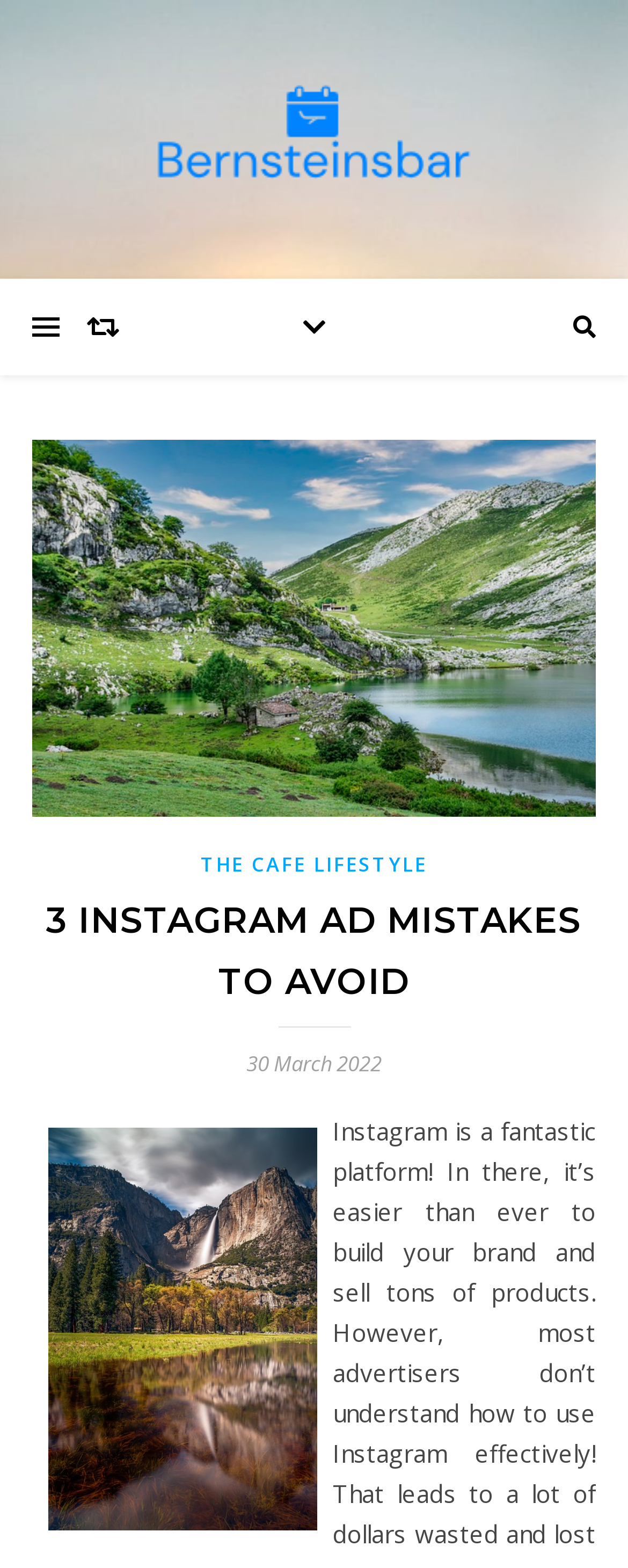Calculate the bounding box coordinates of the UI element given the description: "Random Article".

[0.138, 0.178, 0.19, 0.239]